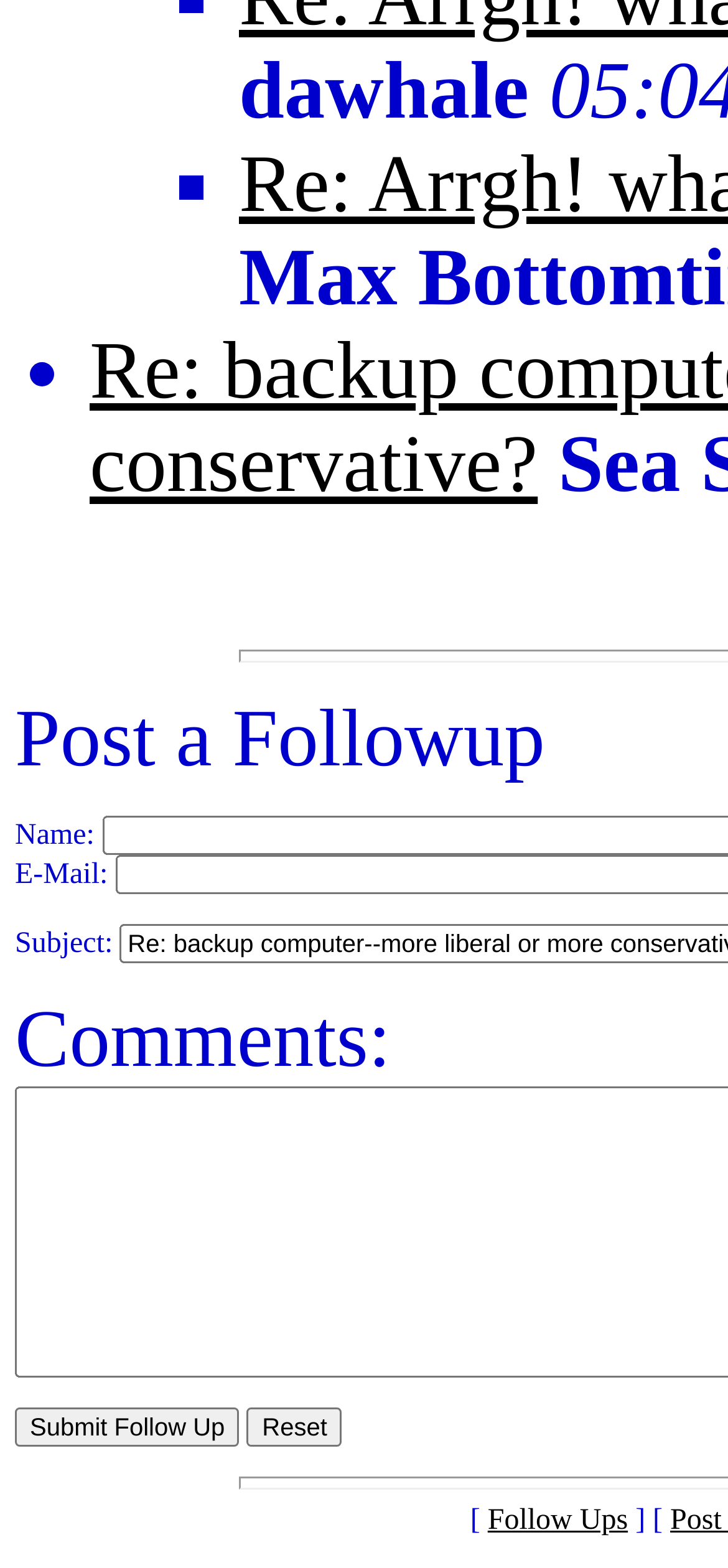What is the text of the link at the bottom of the webpage?
Respond to the question with a single word or phrase according to the image.

Follow Ups